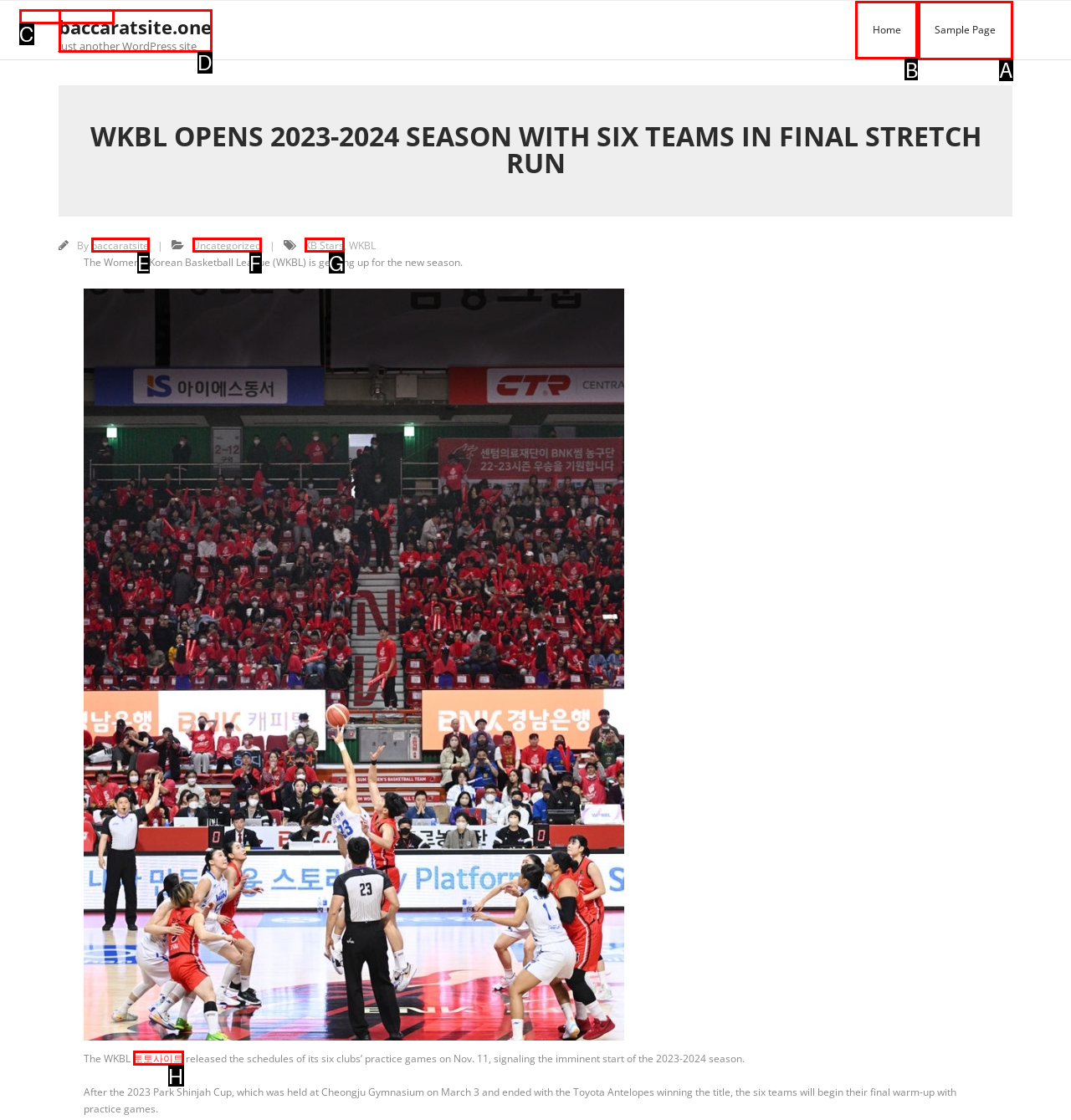Which UI element should be clicked to perform the following task: go to home page? Answer with the corresponding letter from the choices.

B